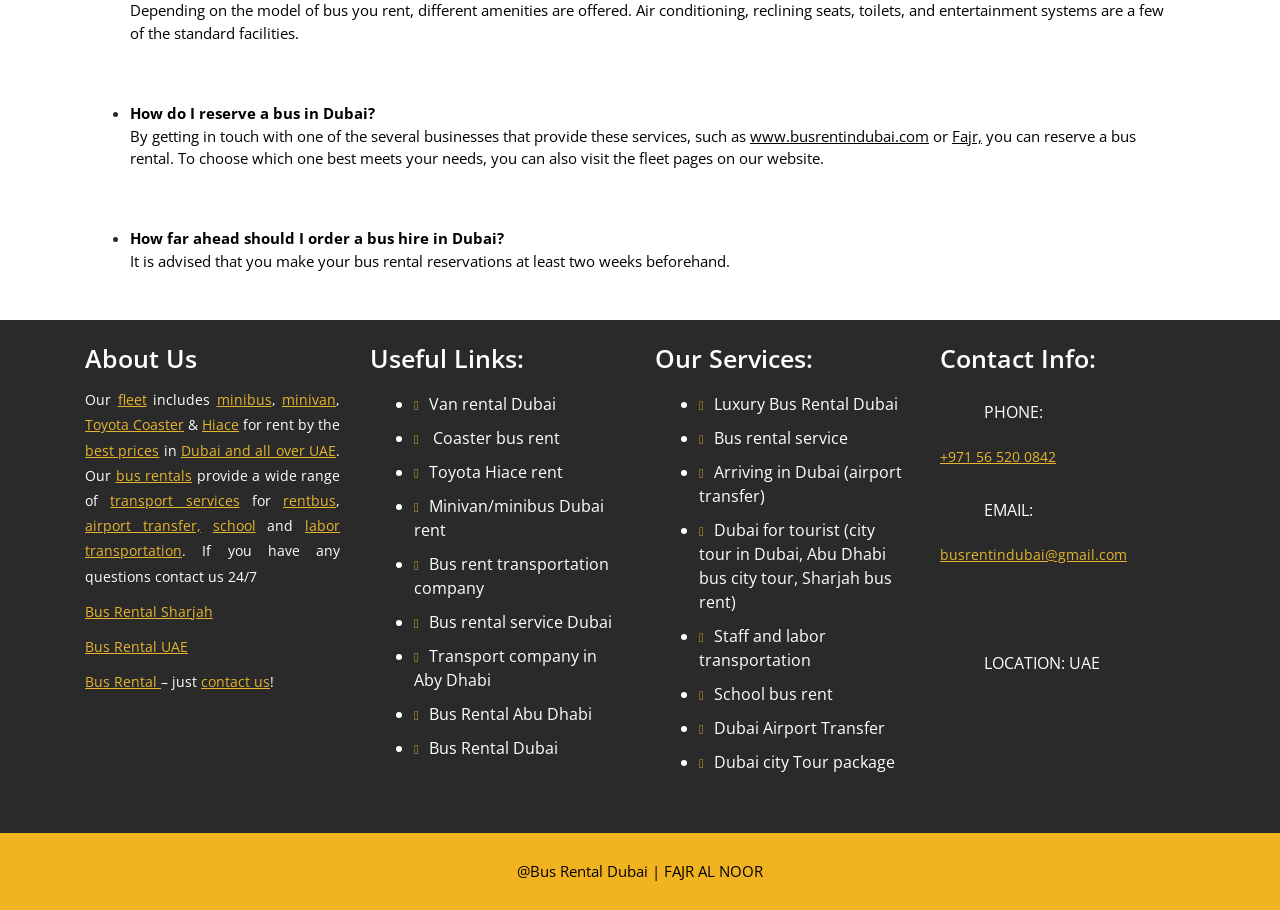Pinpoint the bounding box coordinates of the clickable element to carry out the following instruction: "Learn more about 'fleet'."

[0.092, 0.429, 0.114, 0.45]